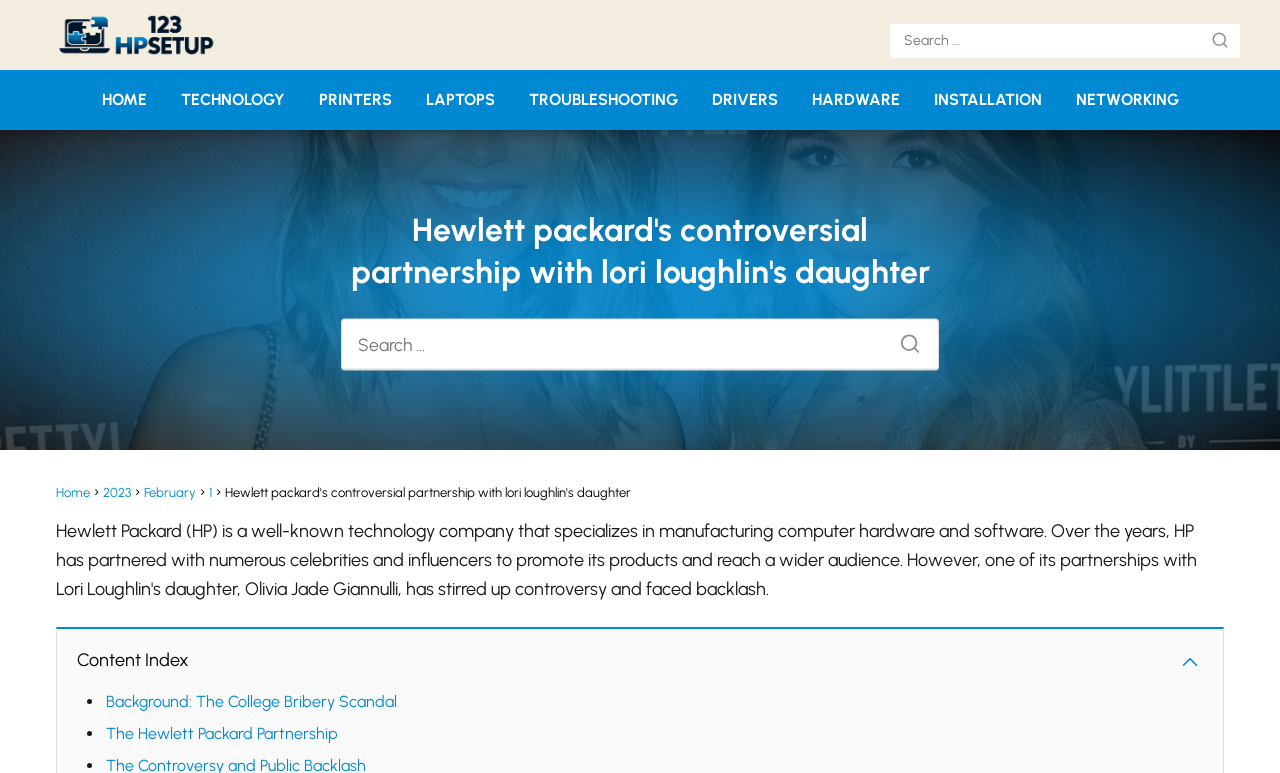What is the format of the content index?
Based on the image, provide a one-word or brief-phrase response.

List with bullet points